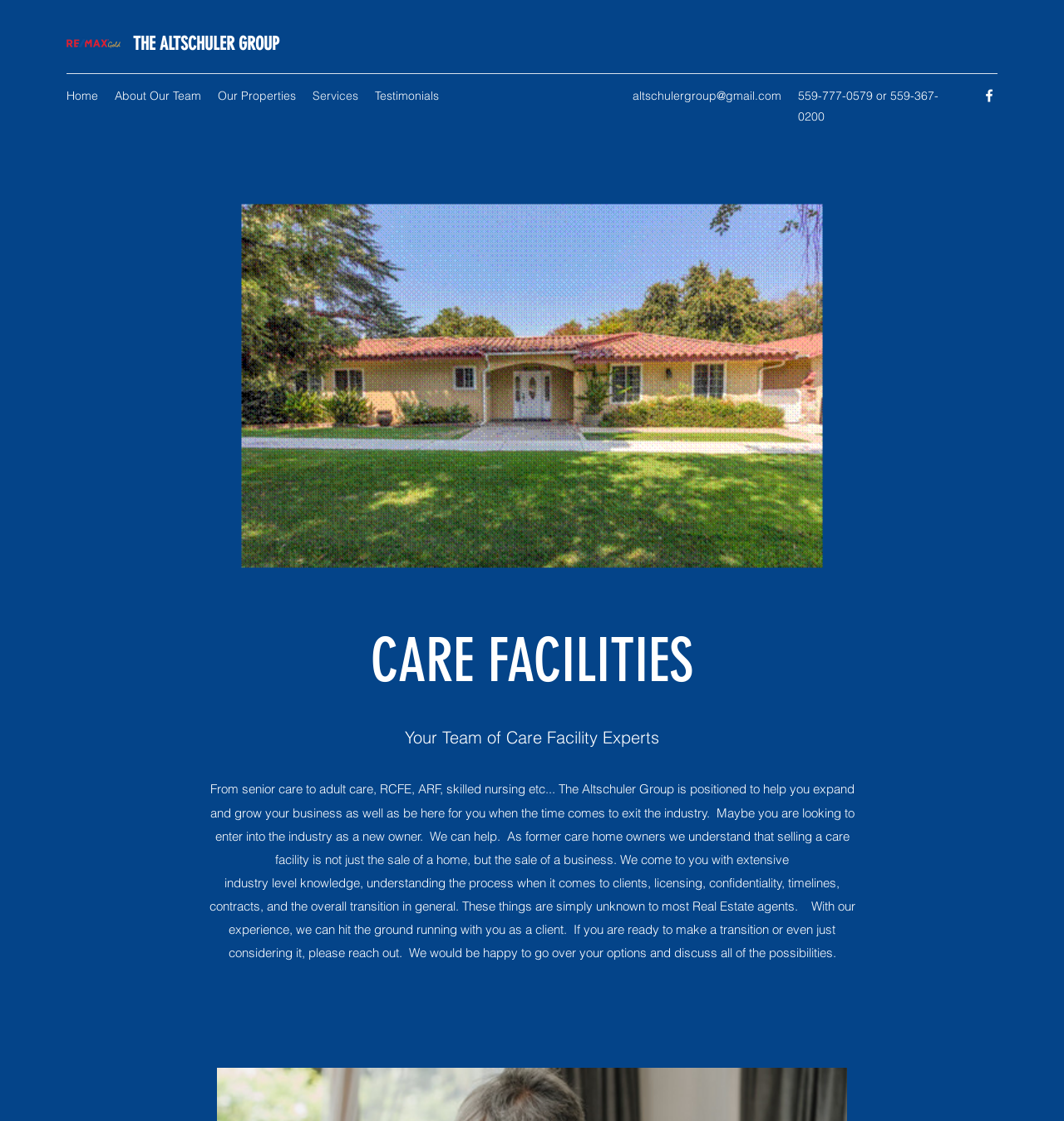Please find the bounding box coordinates of the element that needs to be clicked to perform the following instruction: "Click the Home link". The bounding box coordinates should be four float numbers between 0 and 1, represented as [left, top, right, bottom].

[0.055, 0.074, 0.1, 0.096]